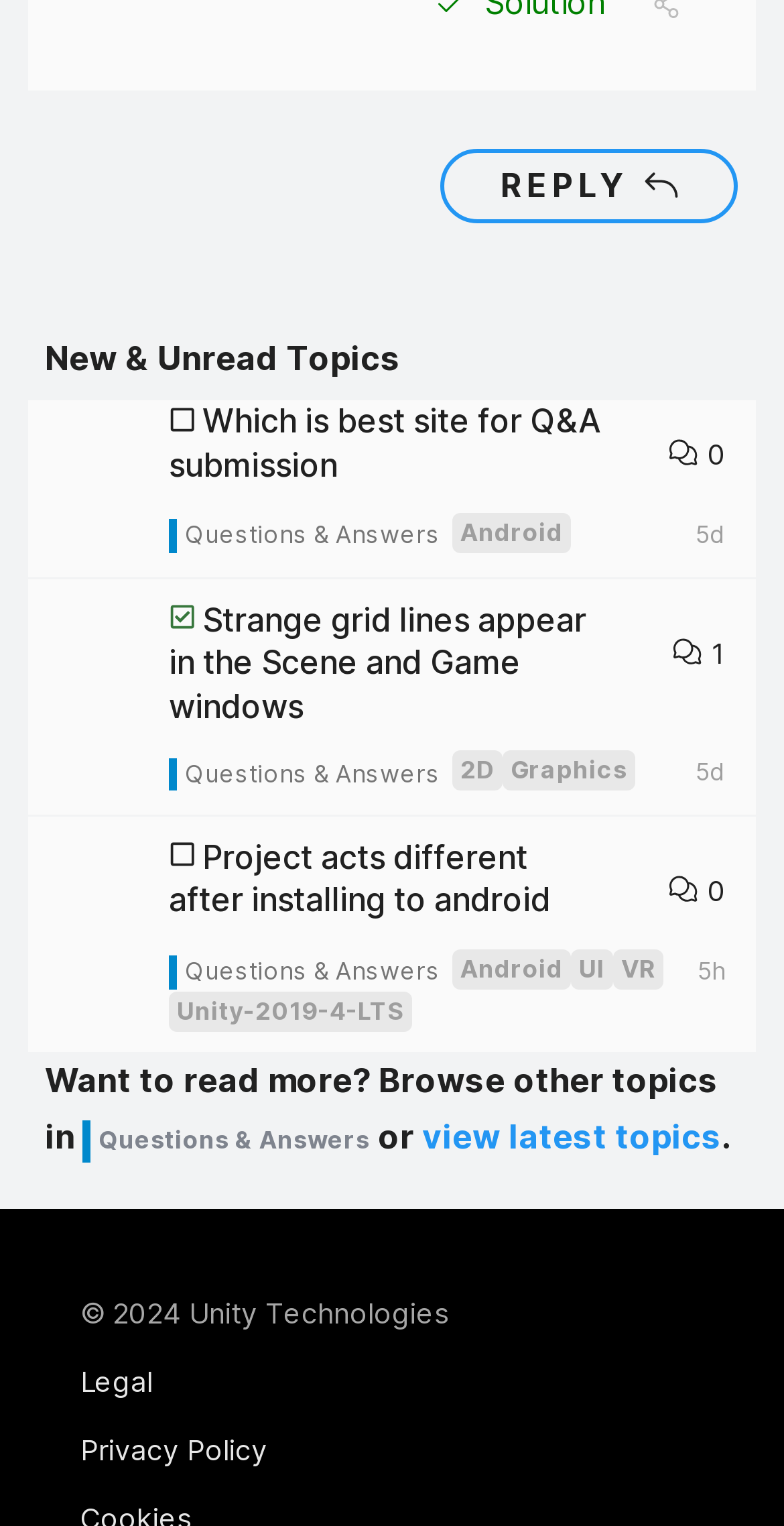What is the copyright year of Unity Technologies?
Please give a detailed answer to the question using the information shown in the image.

I looked at the footer of the webpage and found the copyright information, which states that the copyright year is 2024.